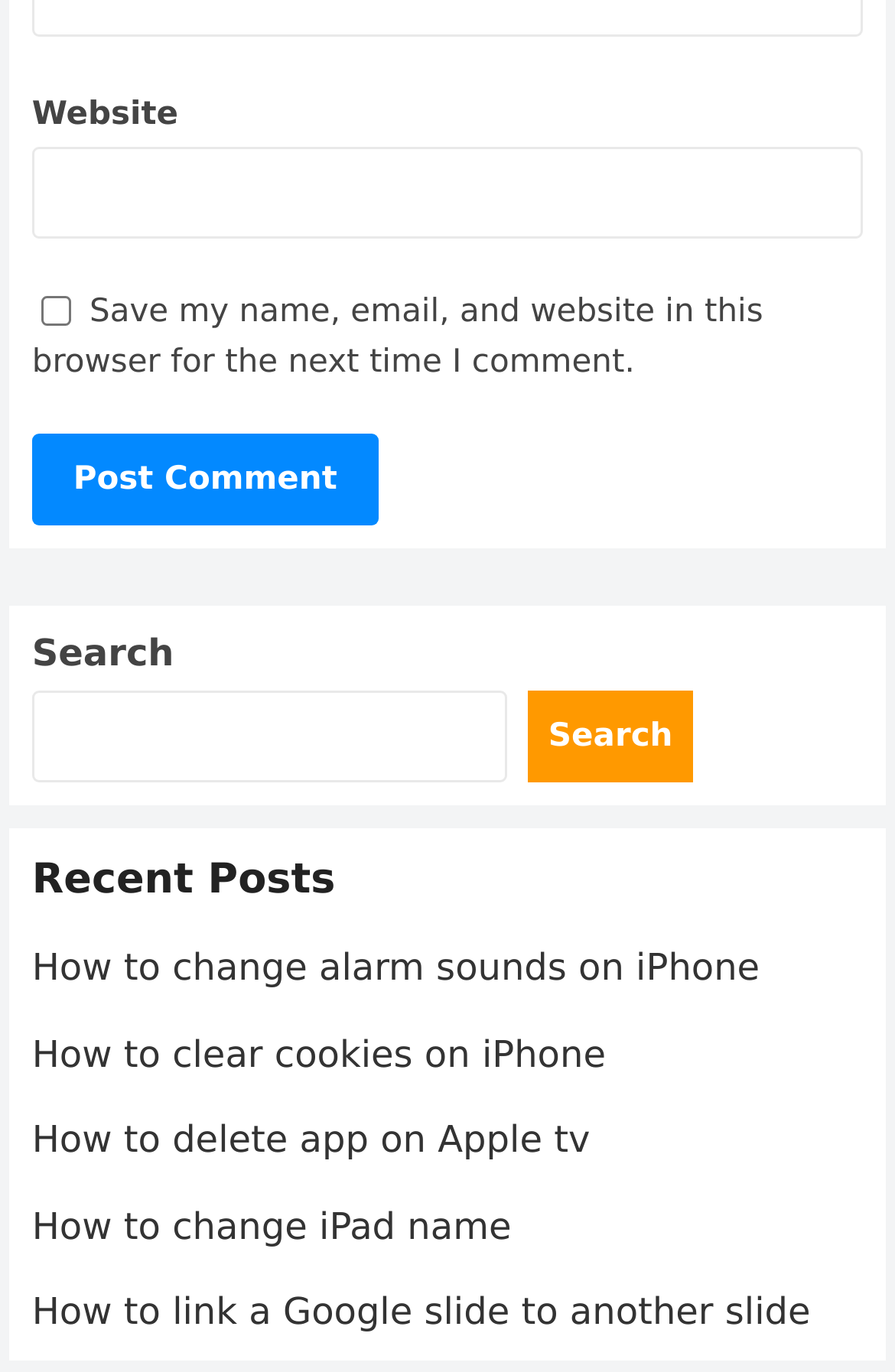Please identify the bounding box coordinates of the element's region that needs to be clicked to fulfill the following instruction: "Enter website". The bounding box coordinates should consist of four float numbers between 0 and 1, i.e., [left, top, right, bottom].

[0.036, 0.106, 0.964, 0.173]